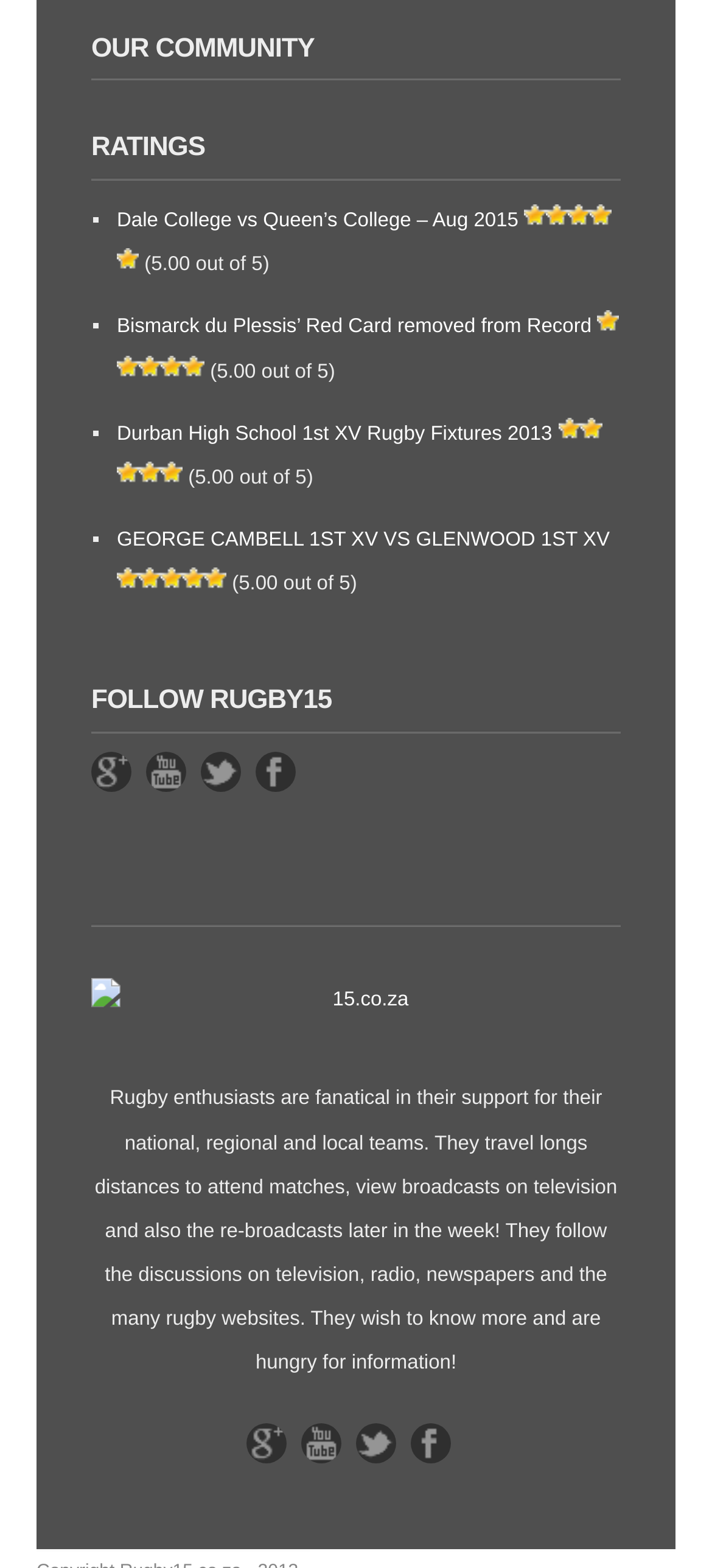What is the name of the community?
Could you please answer the question thoroughly and with as much detail as possible?

The question asks for the name of the community, which can be found in the heading element at the top of the webpage. The text content of this element is 'OUR COMMUNITY'.